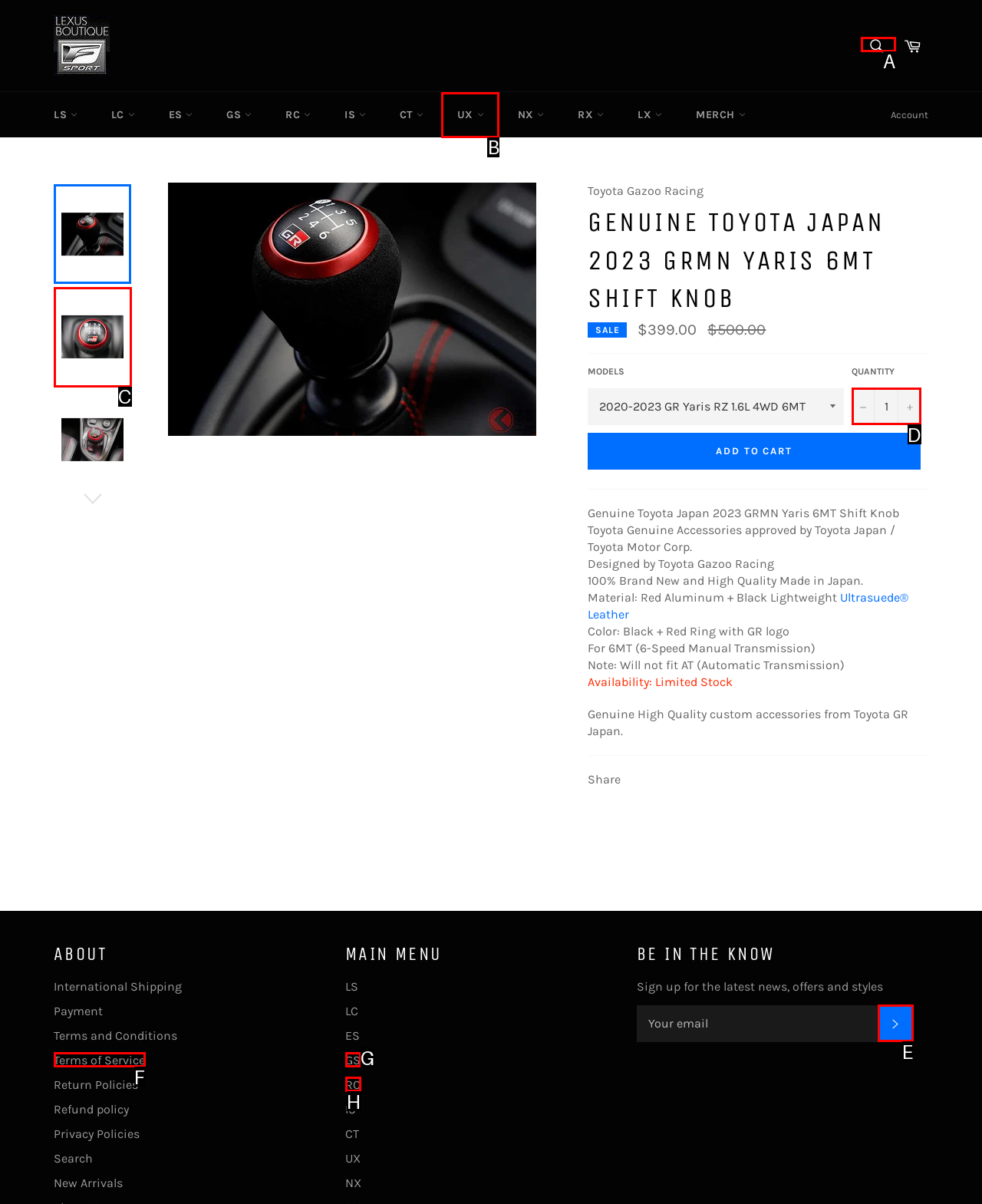Given the instruction: Search for products, which HTML element should you click on?
Answer with the letter that corresponds to the correct option from the choices available.

A